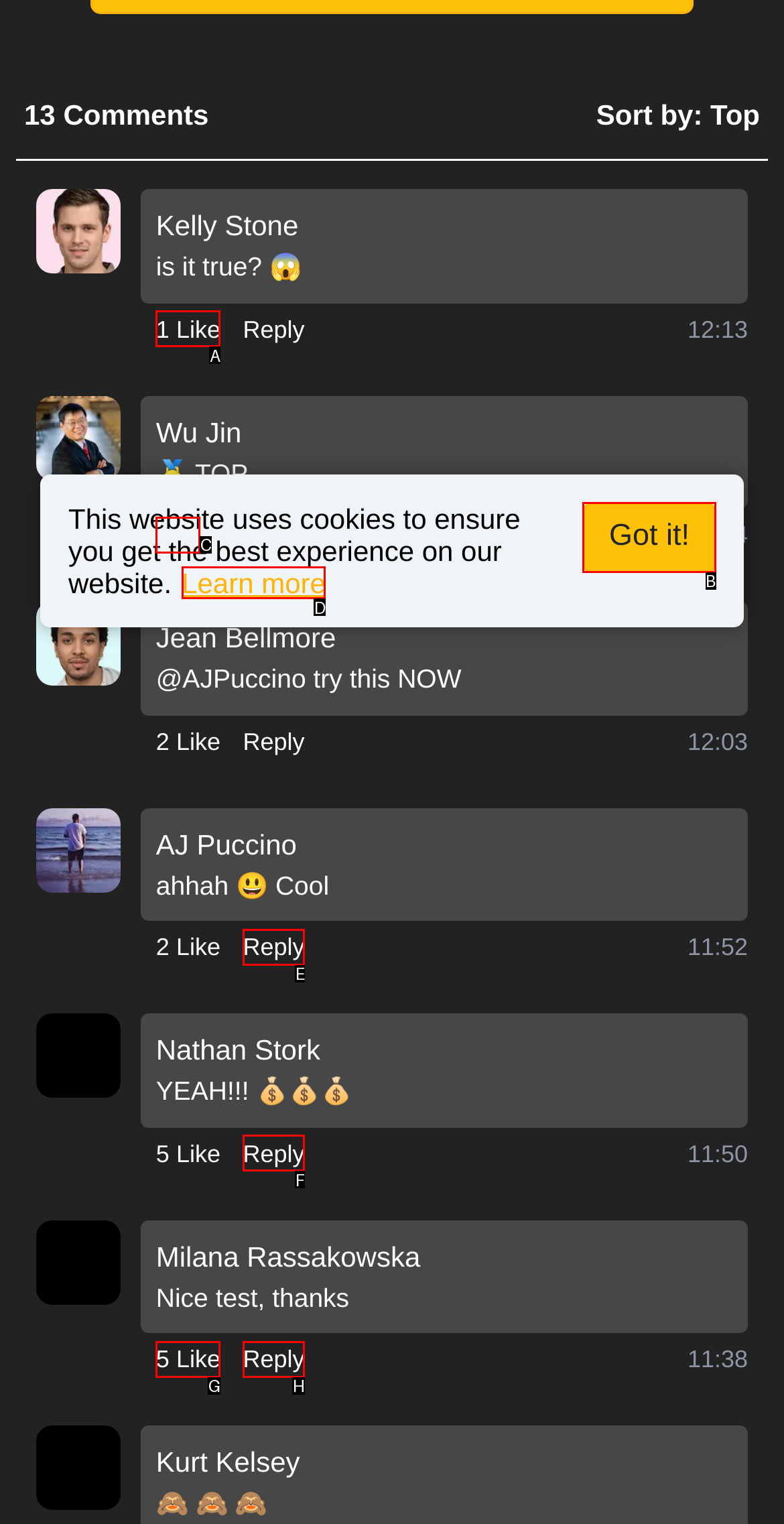Identify which HTML element aligns with the description: Like
Answer using the letter of the correct choice from the options available.

C